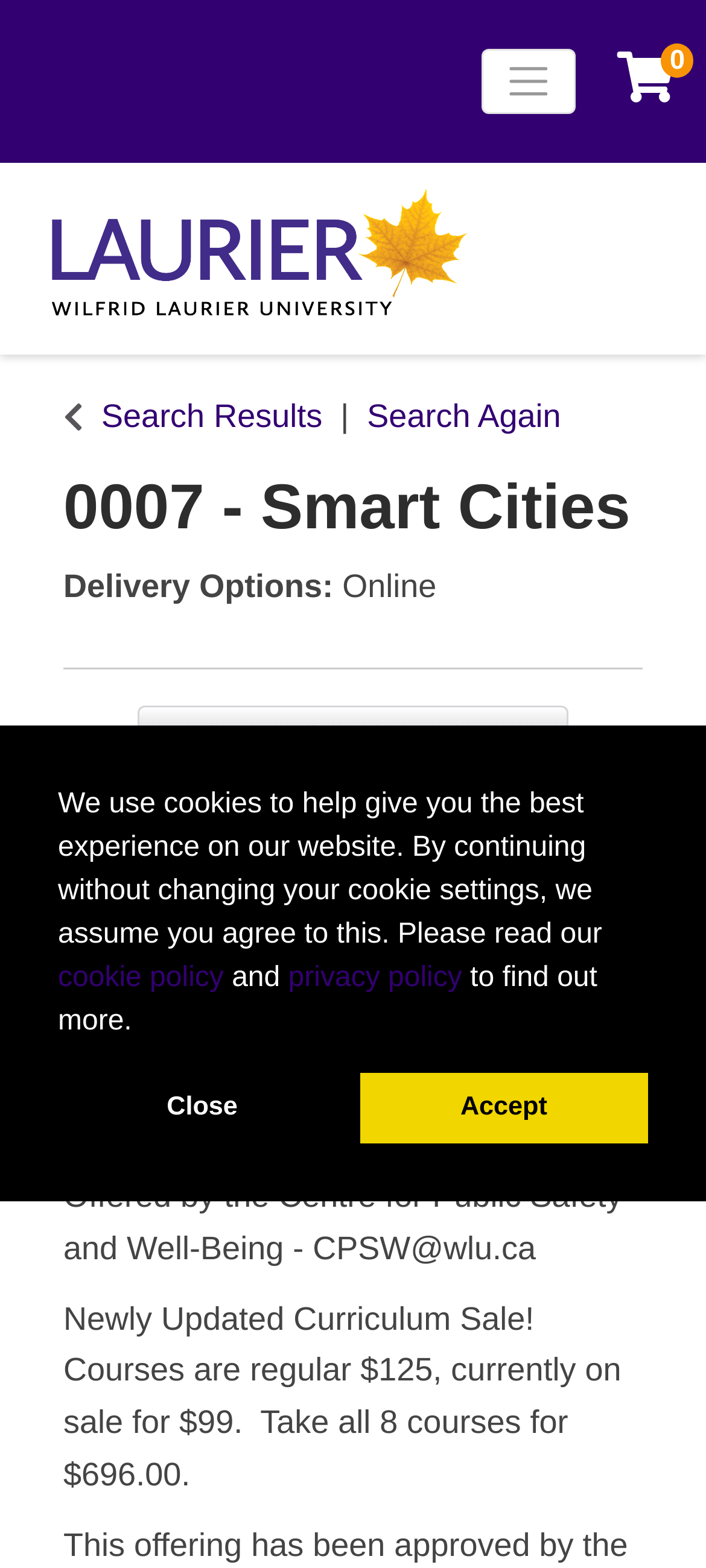Identify the bounding box coordinates for the UI element described as follows: "Sections Available for Registration". Ensure the coordinates are four float numbers between 0 and 1, formatted as [left, top, right, bottom].

[0.195, 0.45, 0.805, 0.491]